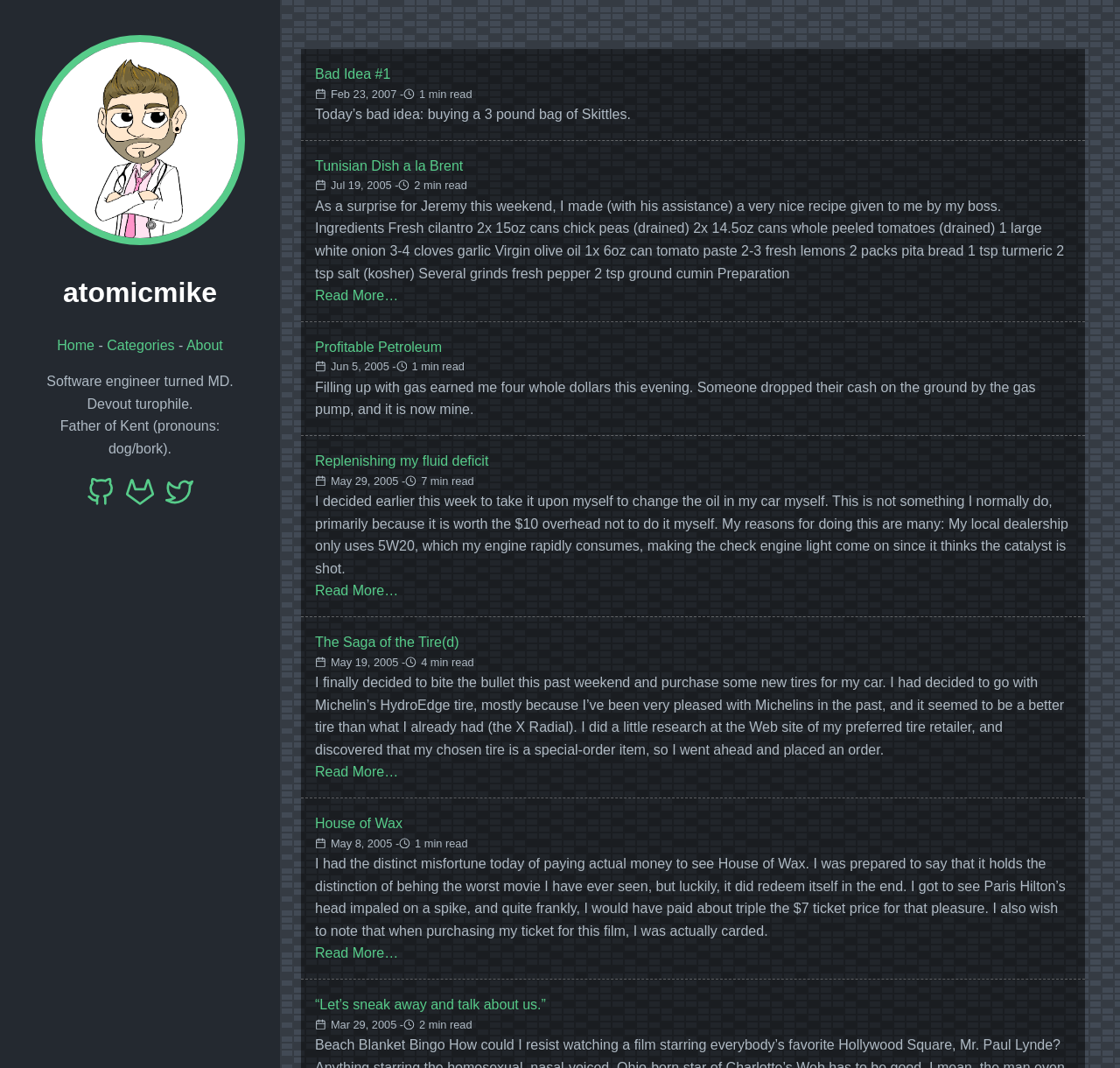Respond with a single word or phrase:
What is the profession of the person mentioned in the webpage?

Software engineer and MD